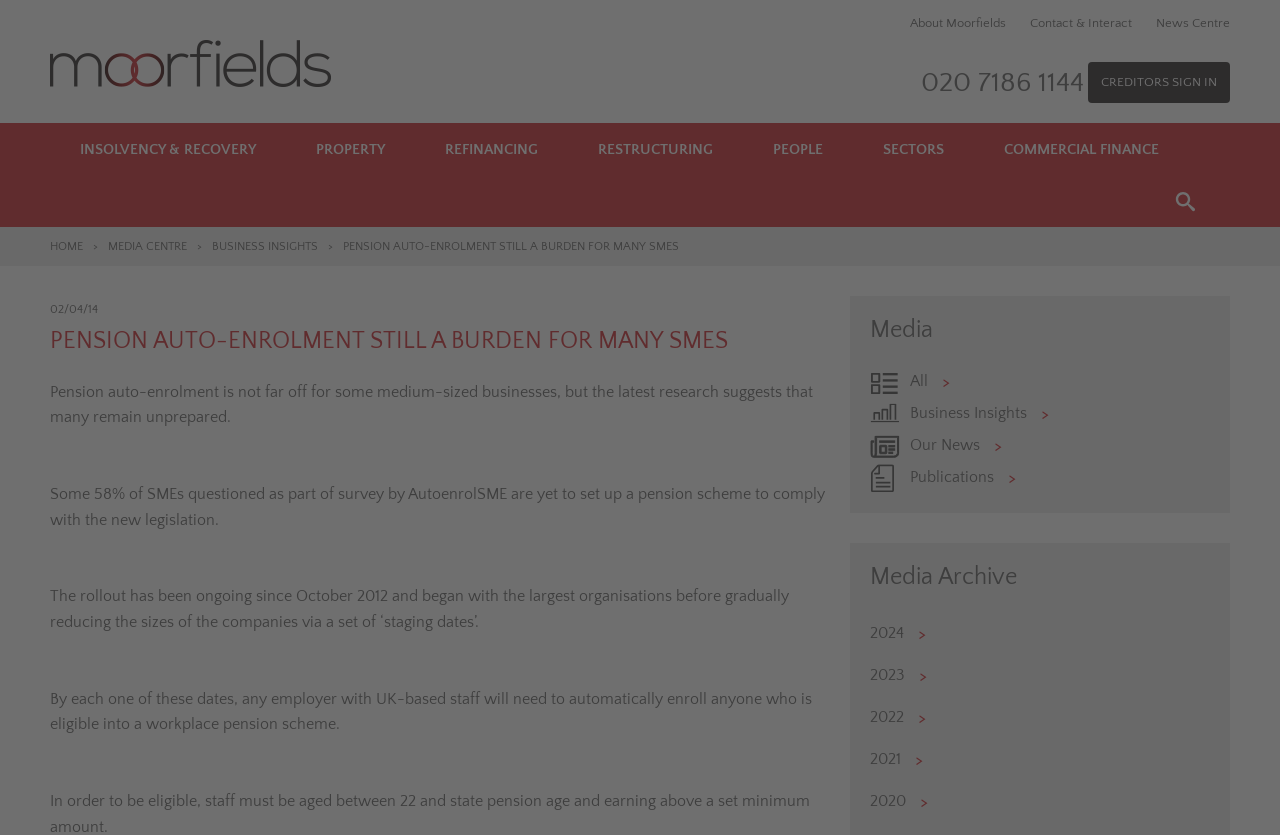Analyze the image and answer the question with as much detail as possible: 
What is the topic of the article on the webpage?

I determined the topic of the article by reading the heading and the text of the article. The heading is 'PENSION AUTO-ENROLMENT STILL A BURDEN FOR MANY SMES' and the text discusses the issue of pension auto-enrolment for medium-sized businesses.